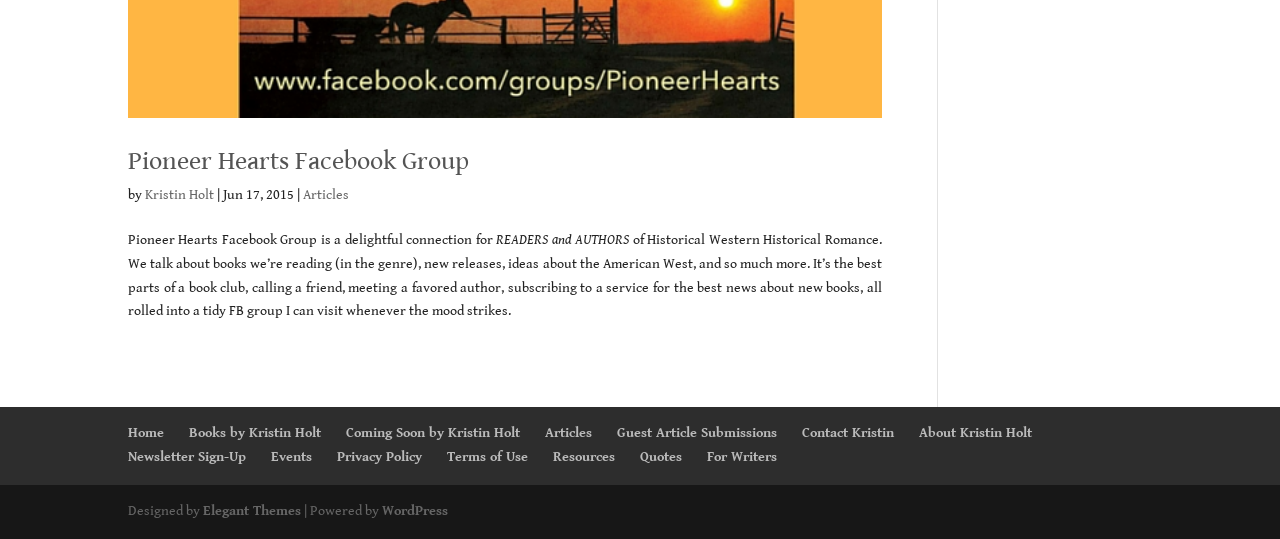Specify the bounding box coordinates of the region I need to click to perform the following instruction: "contact Kristin". The coordinates must be four float numbers in the range of 0 to 1, i.e., [left, top, right, bottom].

[0.627, 0.789, 0.698, 0.819]